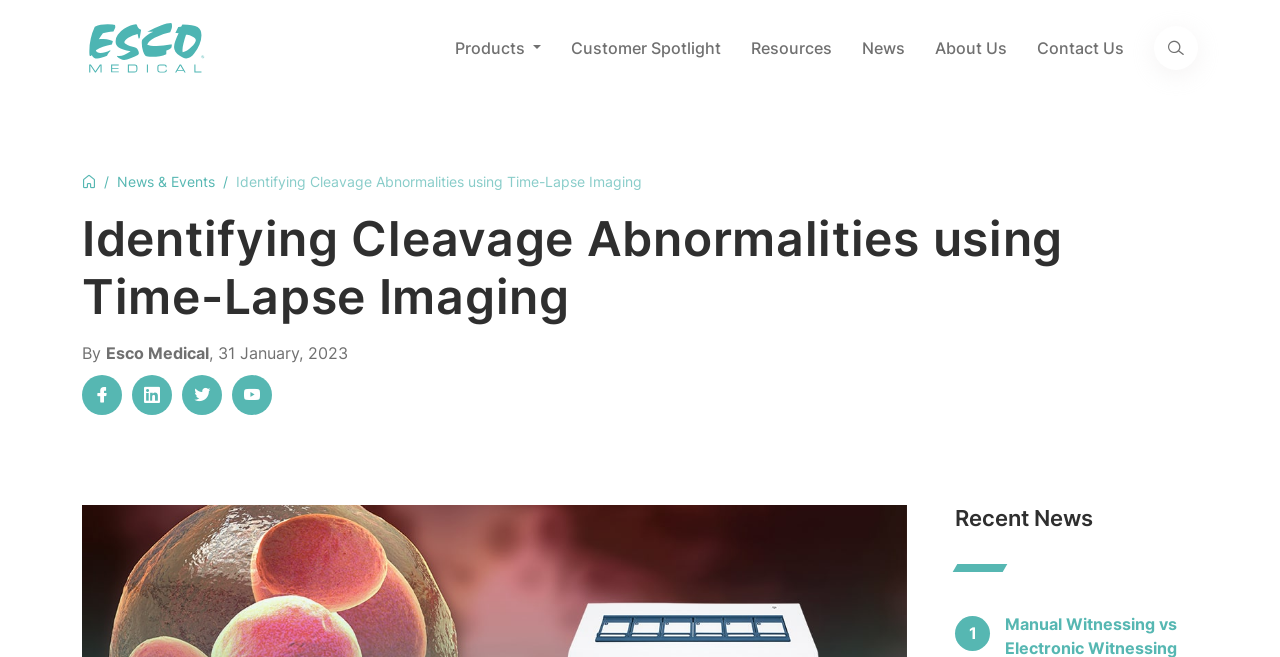Please determine the bounding box coordinates of the element's region to click for the following instruction: "Click Esco Medical Logo".

[0.064, 0.03, 0.166, 0.114]